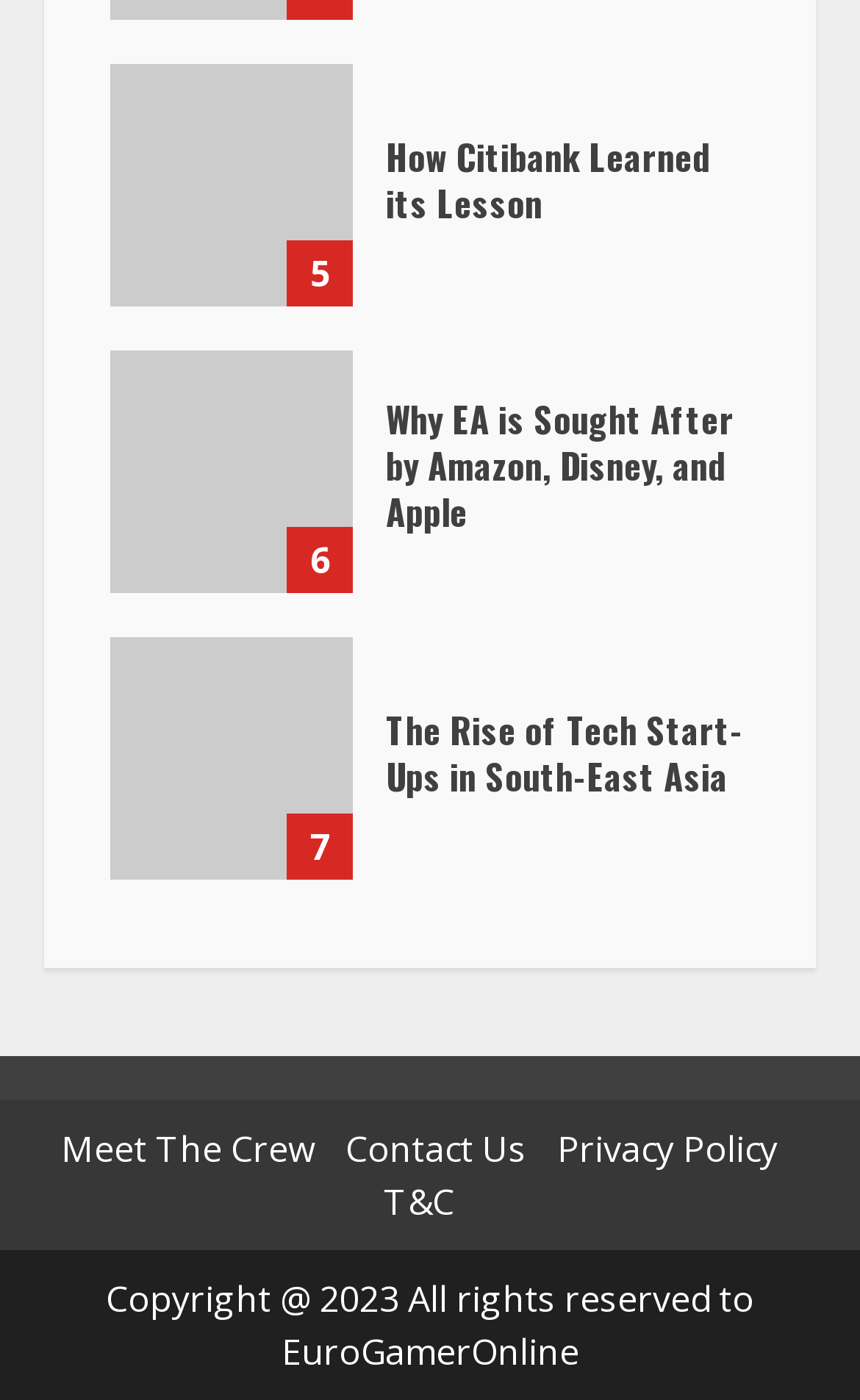Locate the bounding box coordinates of the element I should click to achieve the following instruction: "Learn about partners".

None